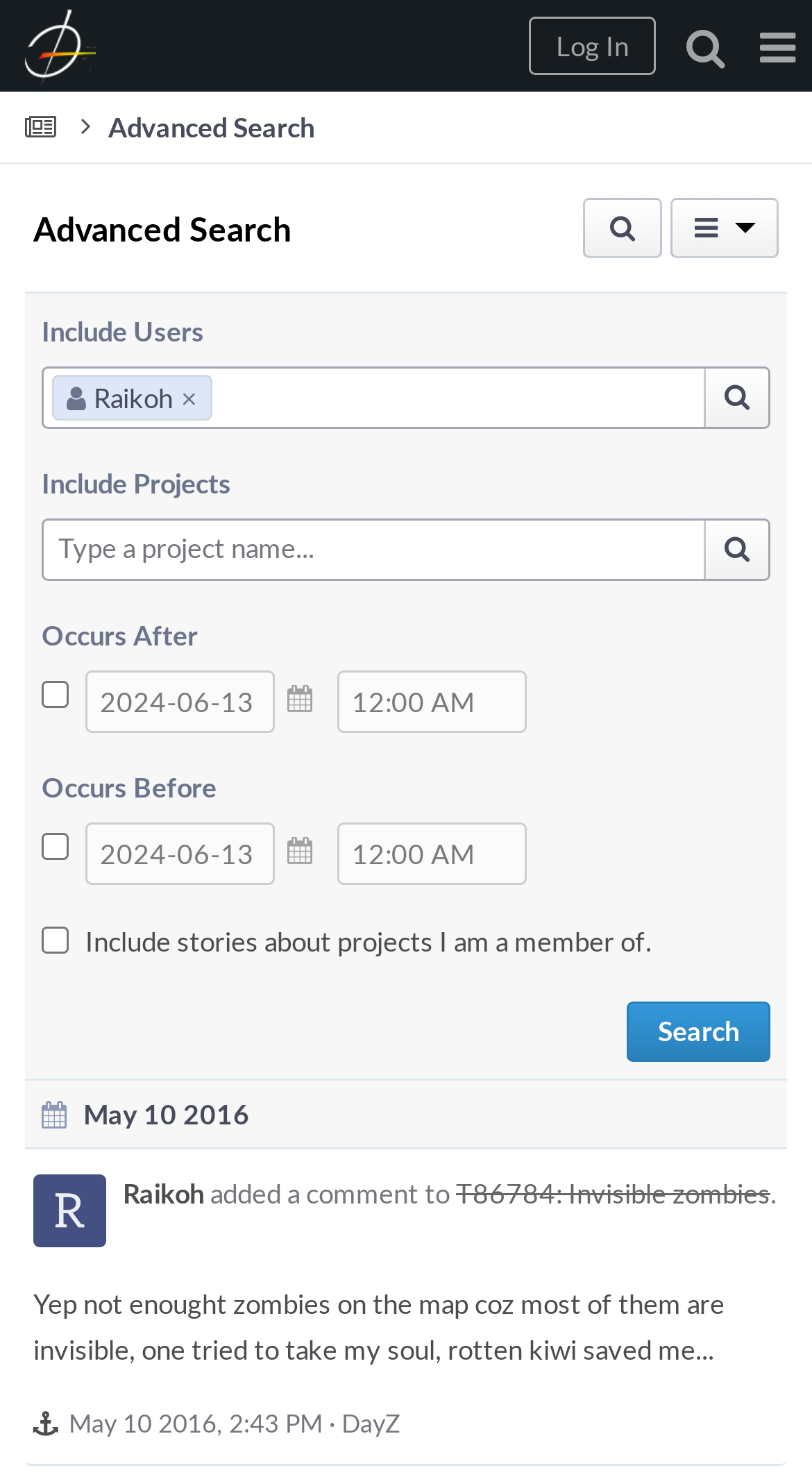Answer the question below using just one word or a short phrase: 
What is the project name mentioned in the page?

Raikoh